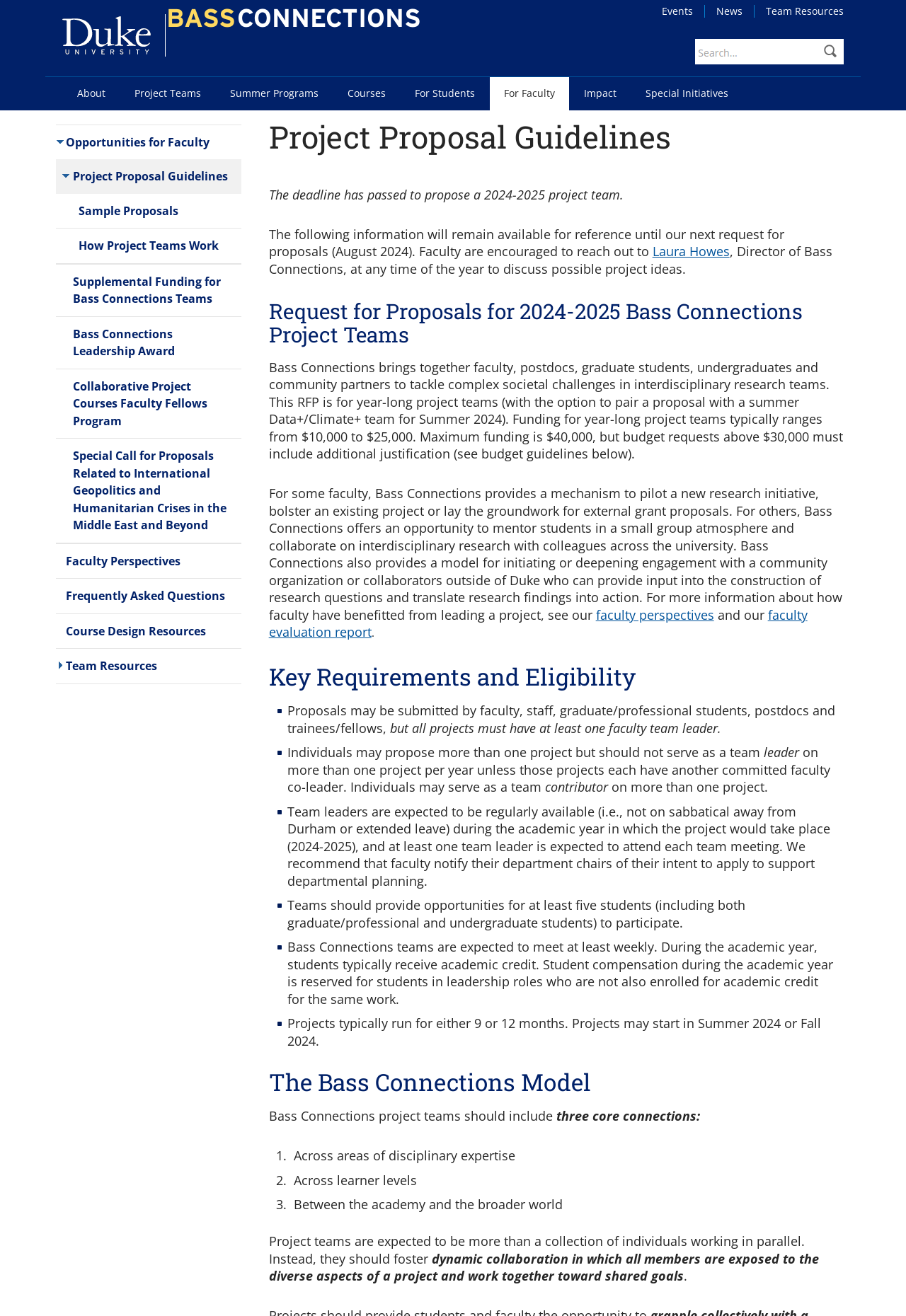Give a succinct answer to this question in a single word or phrase: 
Who should faculty notify of their intent to apply?

department chairs